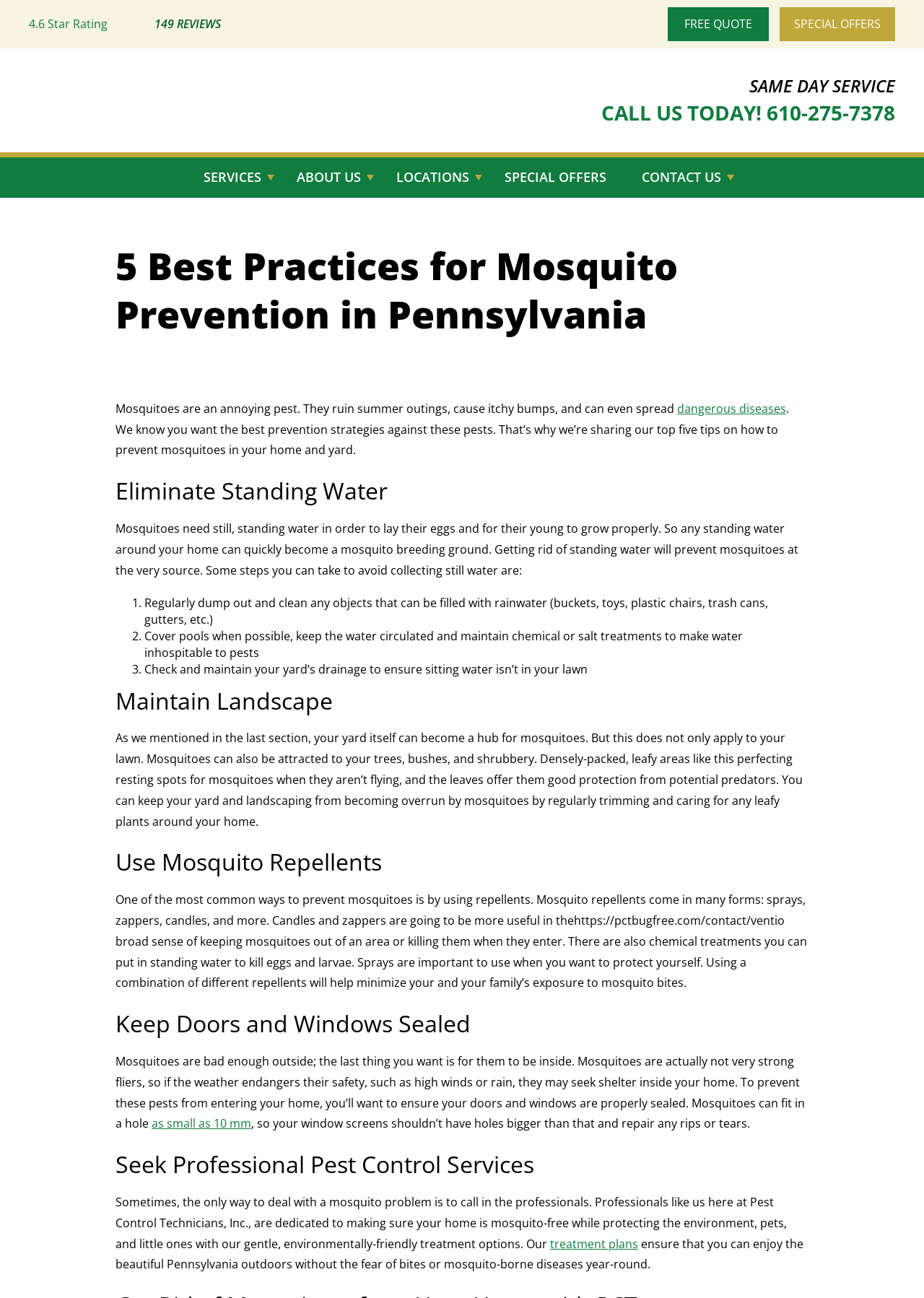Answer briefly with one word or phrase:
What is the benefit of seeking professional pest control services?

Enjoy outdoors without fear of bites